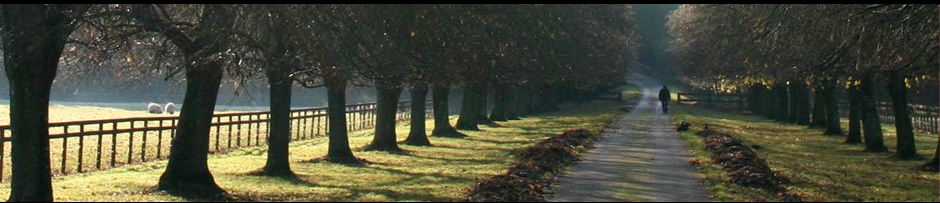Using the information in the image, give a detailed answer to the following question: What is the solitary figure doing in the pathway?

The caption states that the solitary figure is 'walking calmly down the center of the road', suggesting a peaceful and serene atmosphere.